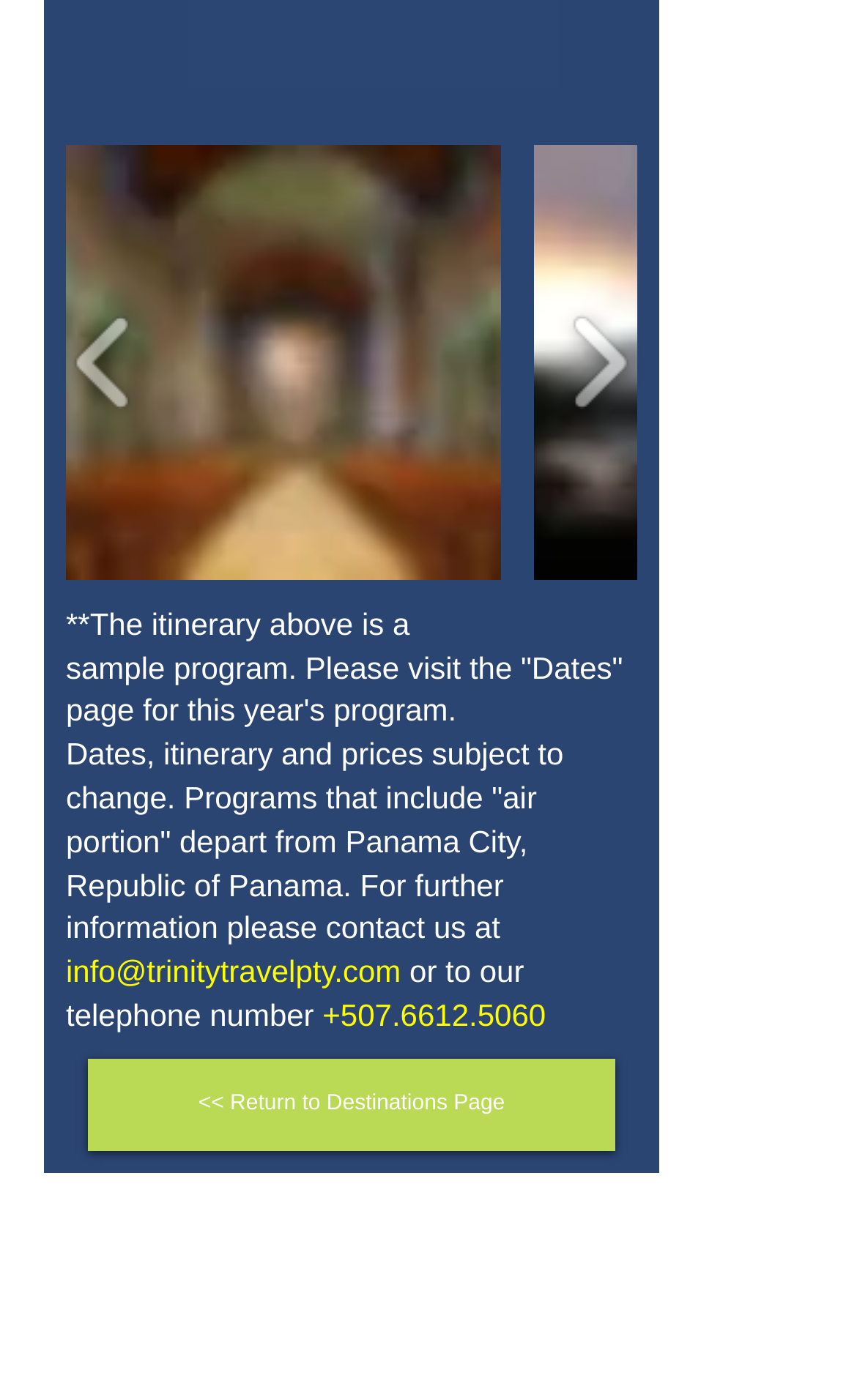Identify the bounding box of the HTML element described here: "aria-describedby="comp-jrarn6fh1-play-button-description" aria-label="play backward"". Provide the coordinates as four float numbers between 0 and 1: [left, top, right, bottom].

[0.064, 0.165, 0.179, 0.352]